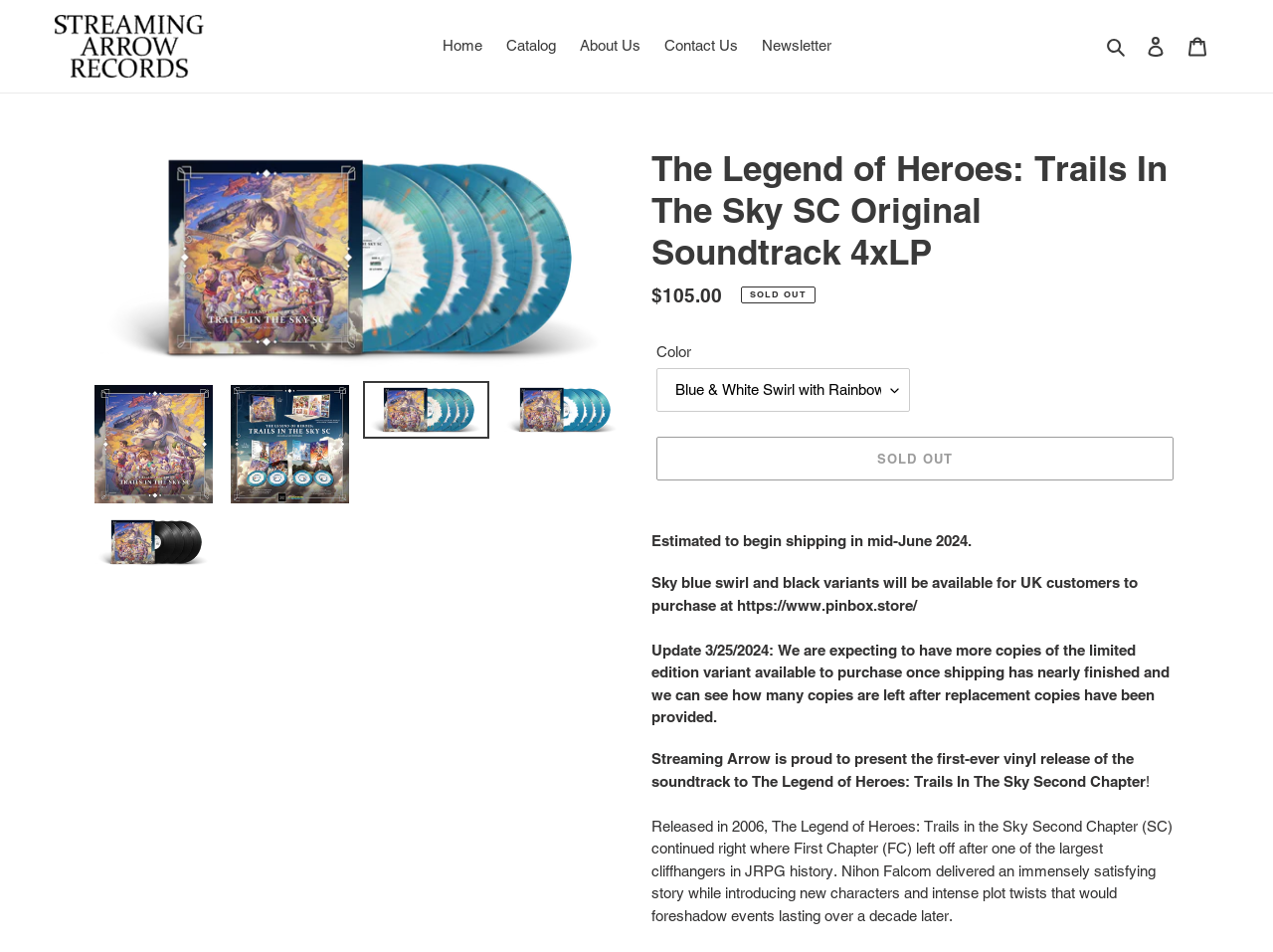Locate the bounding box coordinates of the element that needs to be clicked to carry out the instruction: "Select a color variant". The coordinates should be given as four float numbers ranging from 0 to 1, i.e., [left, top, right, bottom].

[0.516, 0.387, 0.715, 0.433]